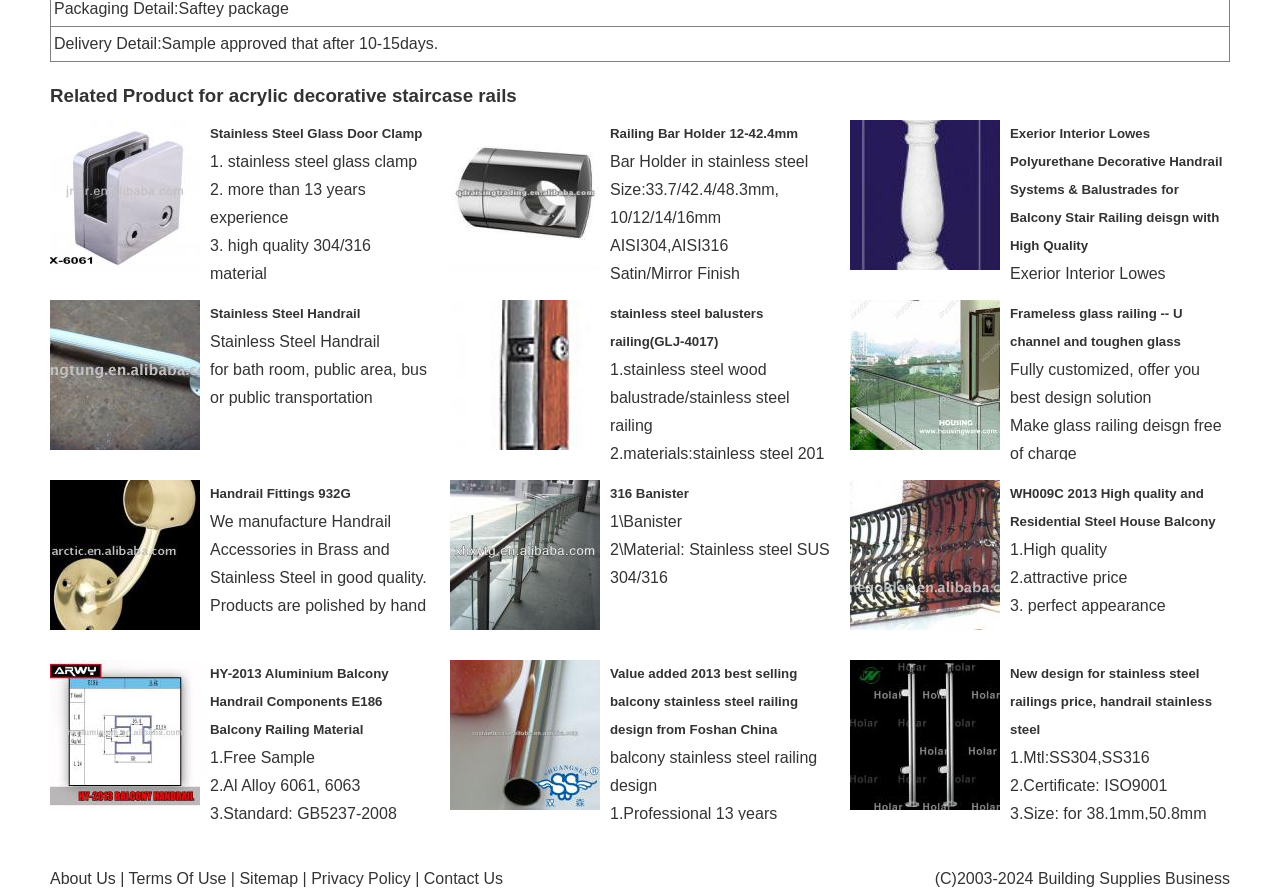What material is used for the '316 Banister' product?
Answer the question in a detailed and comprehensive manner.

According to the webpage content, the '316 Banister' product has a description that mentions 'Material: Stainless steel SUS 304/316', which indicates that this product is made of stainless steel SUS 304/316.